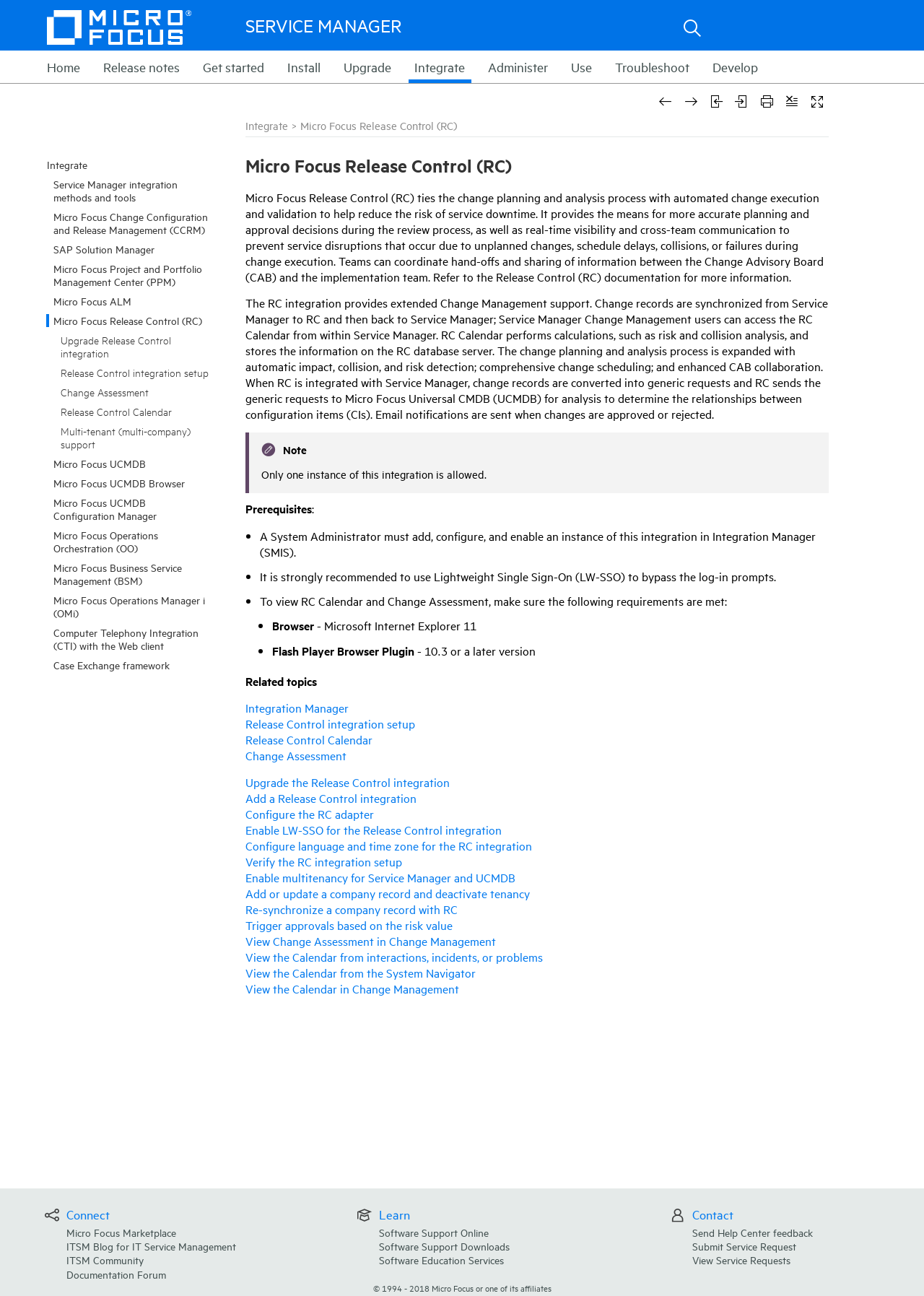For the element described, predict the bounding box coordinates as (top-left x, top-left y, bottom-right x, bottom-right y). All values should be between 0 and 1. Element description: Change Assessment

[0.266, 0.577, 0.375, 0.589]